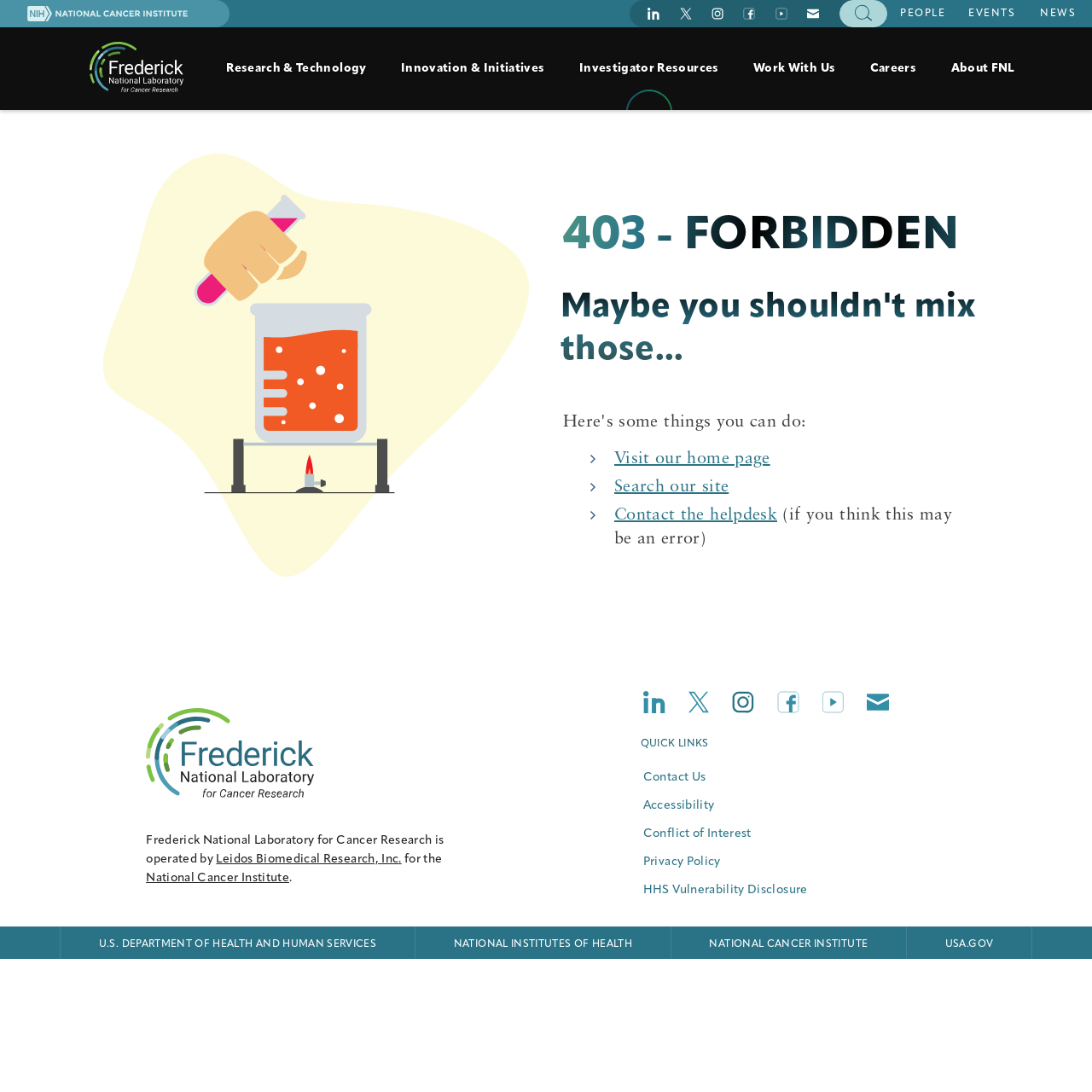Pinpoint the bounding box coordinates of the clickable element needed to complete the instruction: "Contact the helpdesk". The coordinates should be provided as four float numbers between 0 and 1: [left, top, right, bottom].

[0.562, 0.464, 0.712, 0.479]